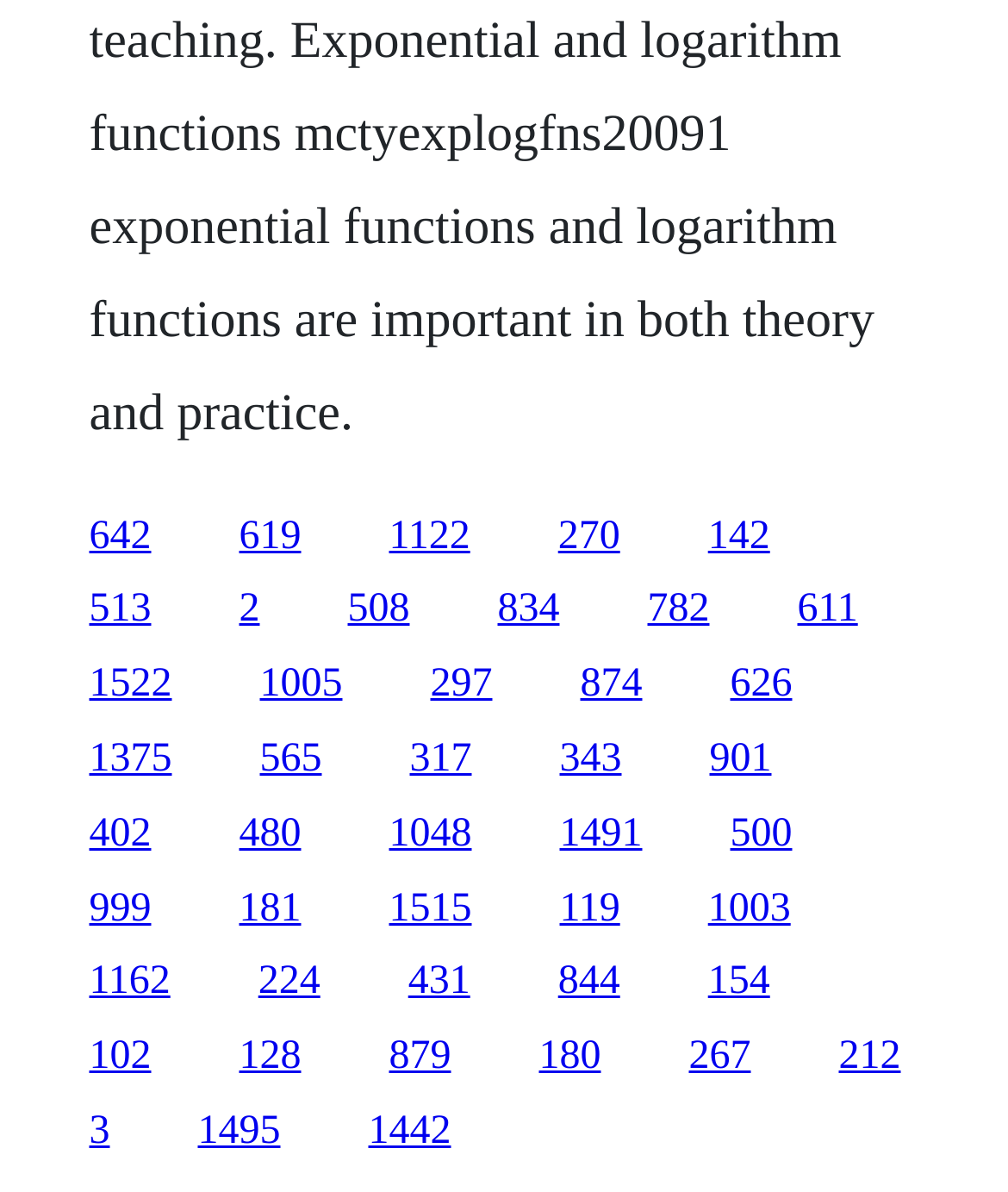What is the vertical position of the first link?
Please provide a single word or phrase as your answer based on the image.

0.431